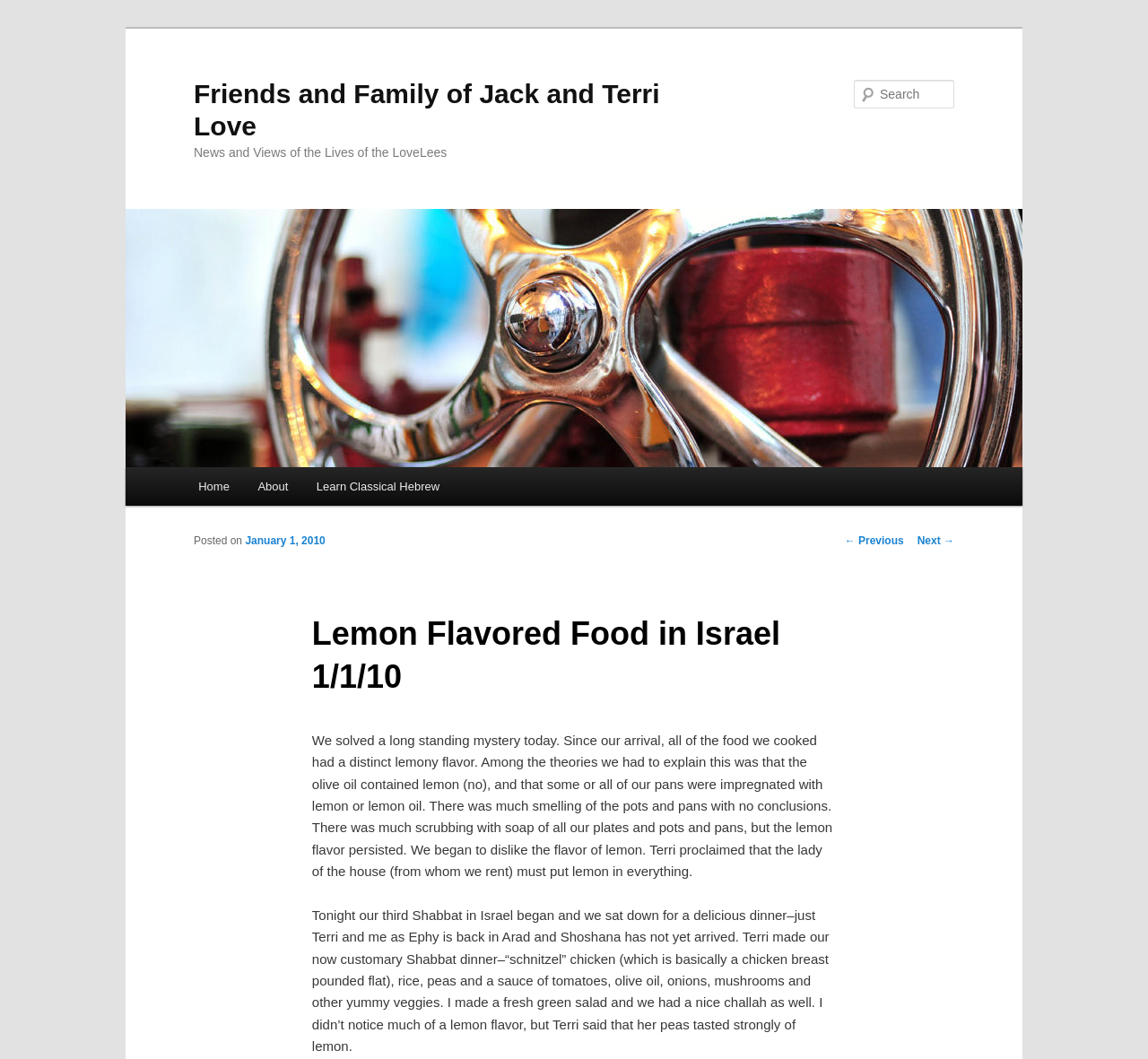Could you find the bounding box coordinates of the clickable area to complete this instruction: "Learn Classical Hebrew"?

[0.263, 0.441, 0.395, 0.478]